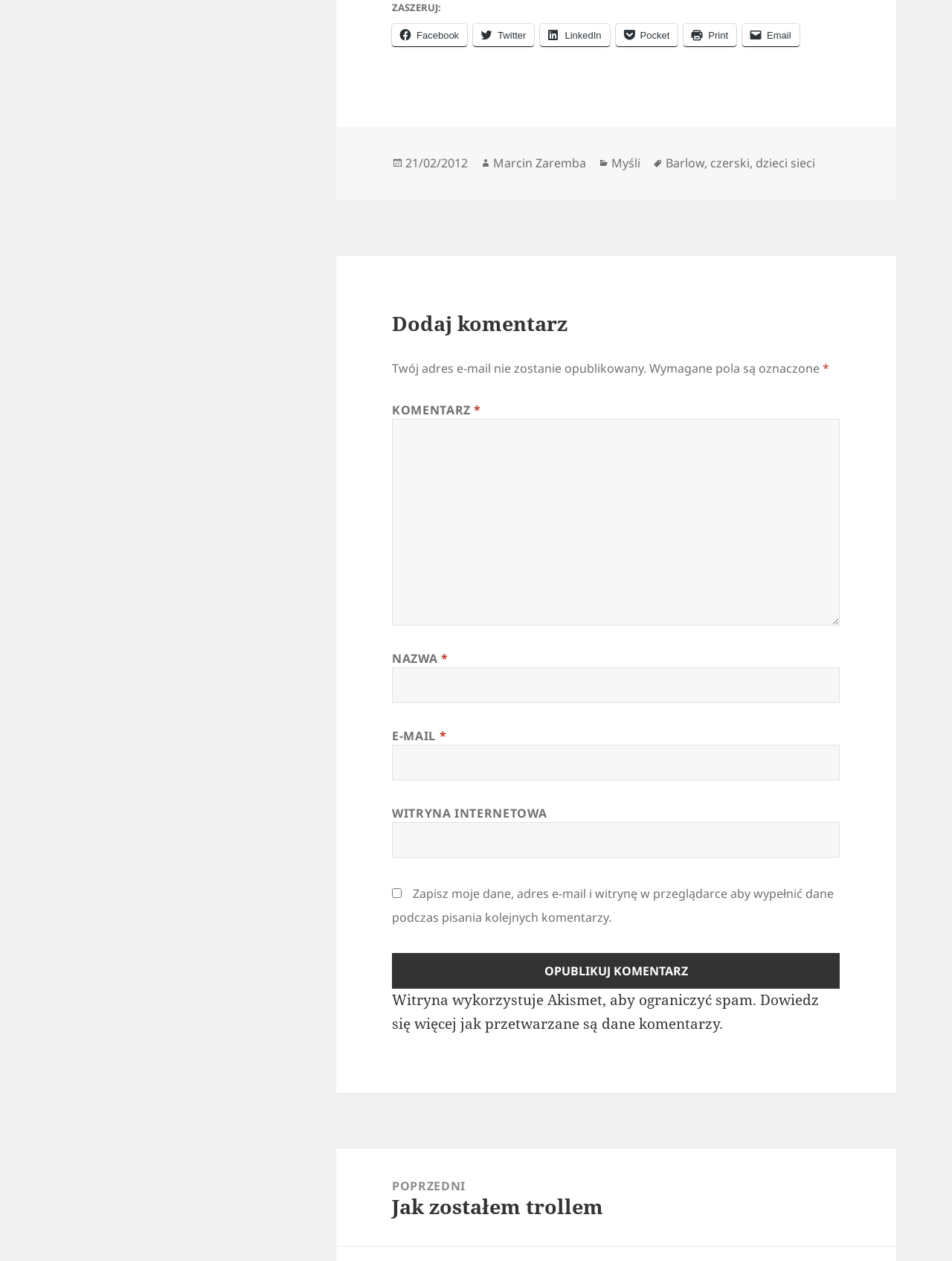Could you determine the bounding box coordinates of the clickable element to complete the instruction: "Read the previous post"? Provide the coordinates as four float numbers between 0 and 1, i.e., [left, top, right, bottom].

[0.353, 0.911, 0.941, 0.988]